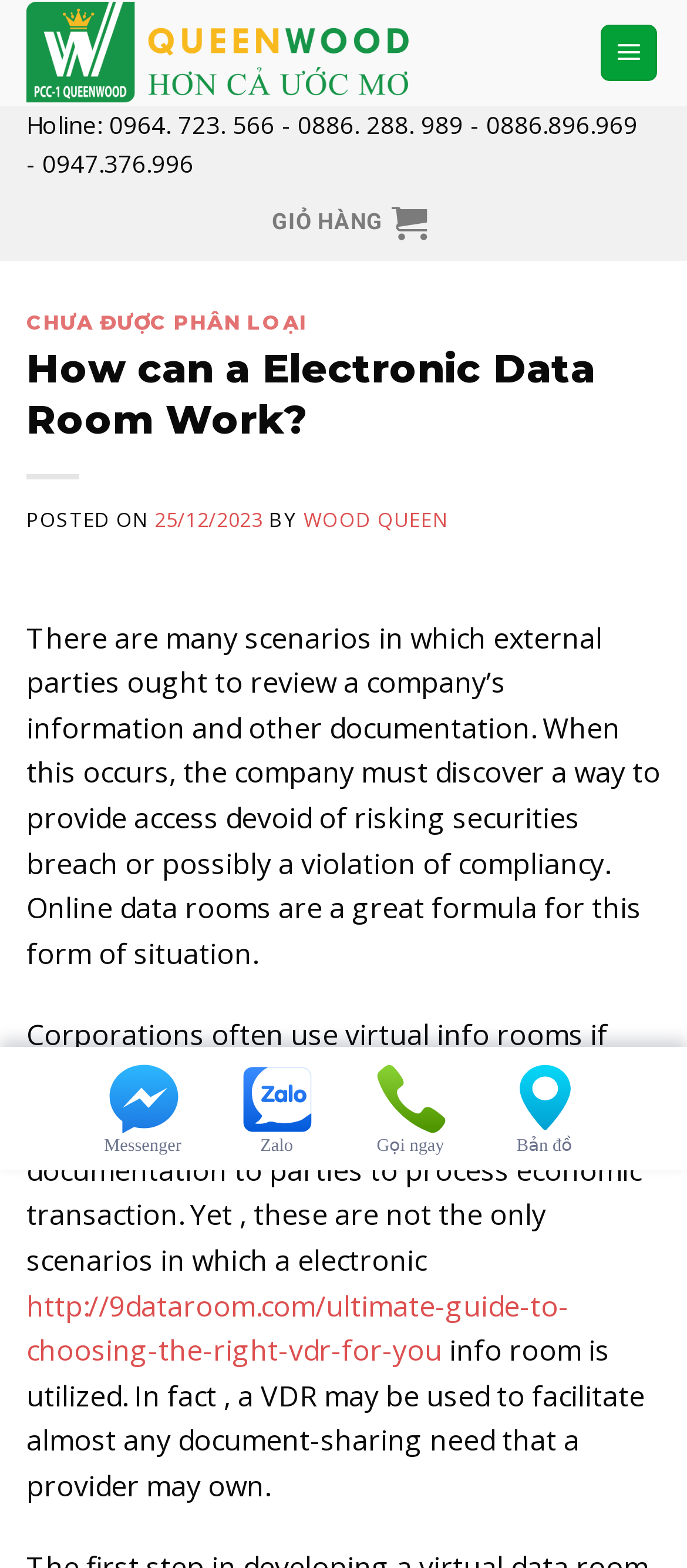Pinpoint the bounding box coordinates of the area that should be clicked to complete the following instruction: "Open the menu". The coordinates must be given as four float numbers between 0 and 1, i.e., [left, top, right, bottom].

[0.874, 0.015, 0.958, 0.052]